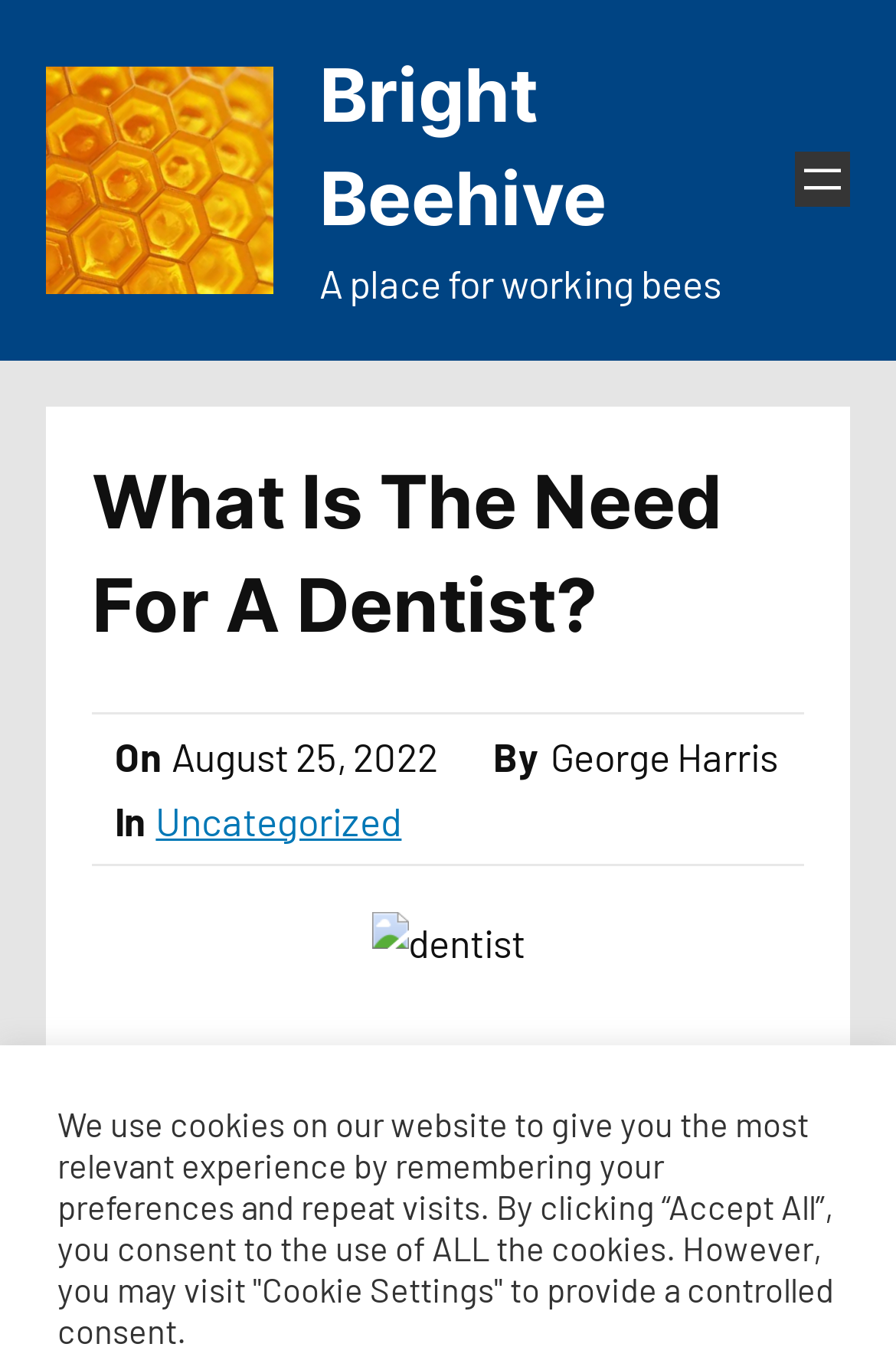Describe the webpage in detail, including text, images, and layout.

The webpage appears to be a blog post or article about the importance of visiting a dentist. At the top left, there is a logo and a link to "Bright Beehive" with an accompanying image. Next to it, there is a heading with the same text, "Bright Beehive". Below the logo, there is a tagline or slogan that reads "A place for working bees".

On the top right, there is a button to open a menu. Below the menu button, the main content of the webpage begins. The title of the article, "What Is The Need For A Dentist?", is displayed prominently in a large font size. 

Below the title, there is a section that displays the publication date, "August 25, 2022", and the author's name, "George Harris". The article is categorized under "Uncategorized". 

To the right of the publication information, there is an image related to dentistry, possibly a picture of a dentist. 

At the very bottom of the webpage, there is a notice about the use of cookies on the website, with options to accept all cookies or visit the cookie settings to provide controlled consent.